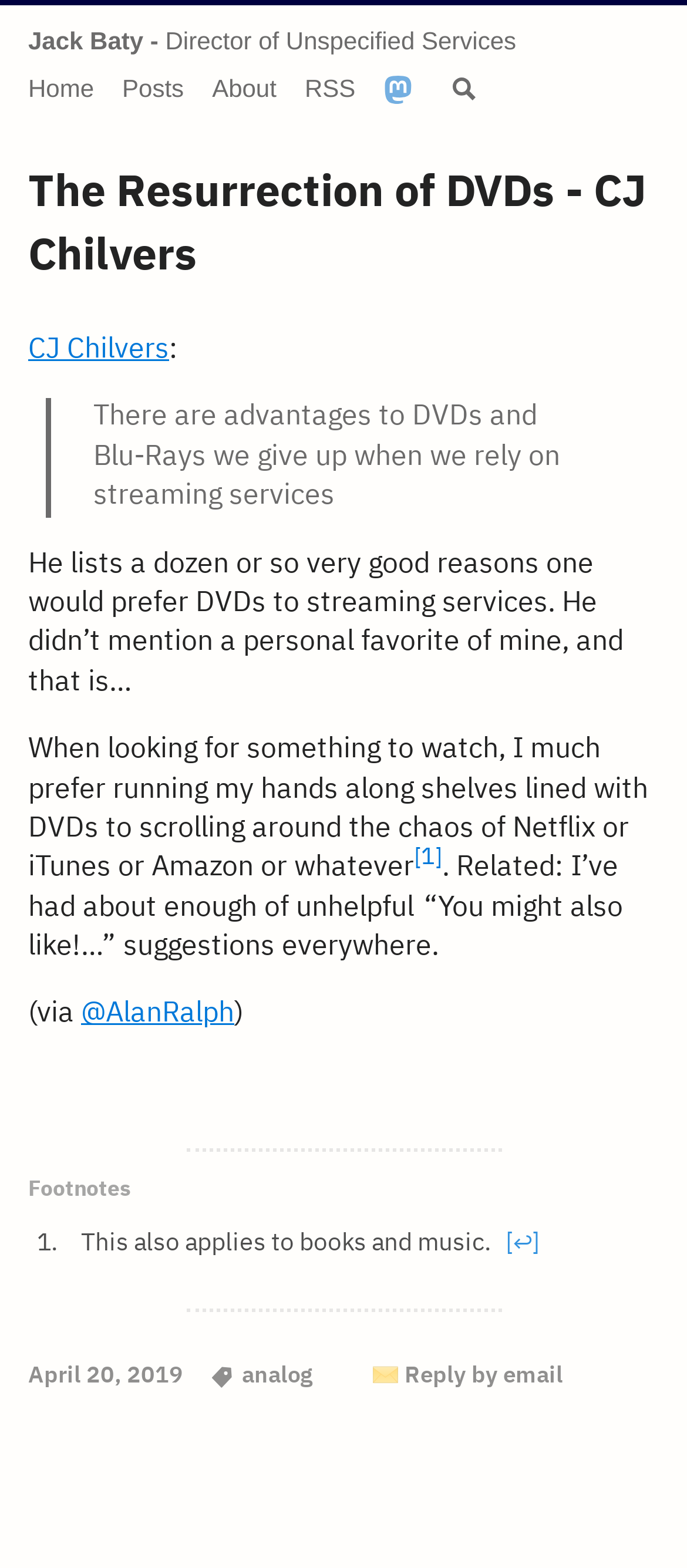Highlight the bounding box coordinates of the element you need to click to perform the following instruction: "View/ Open."

None